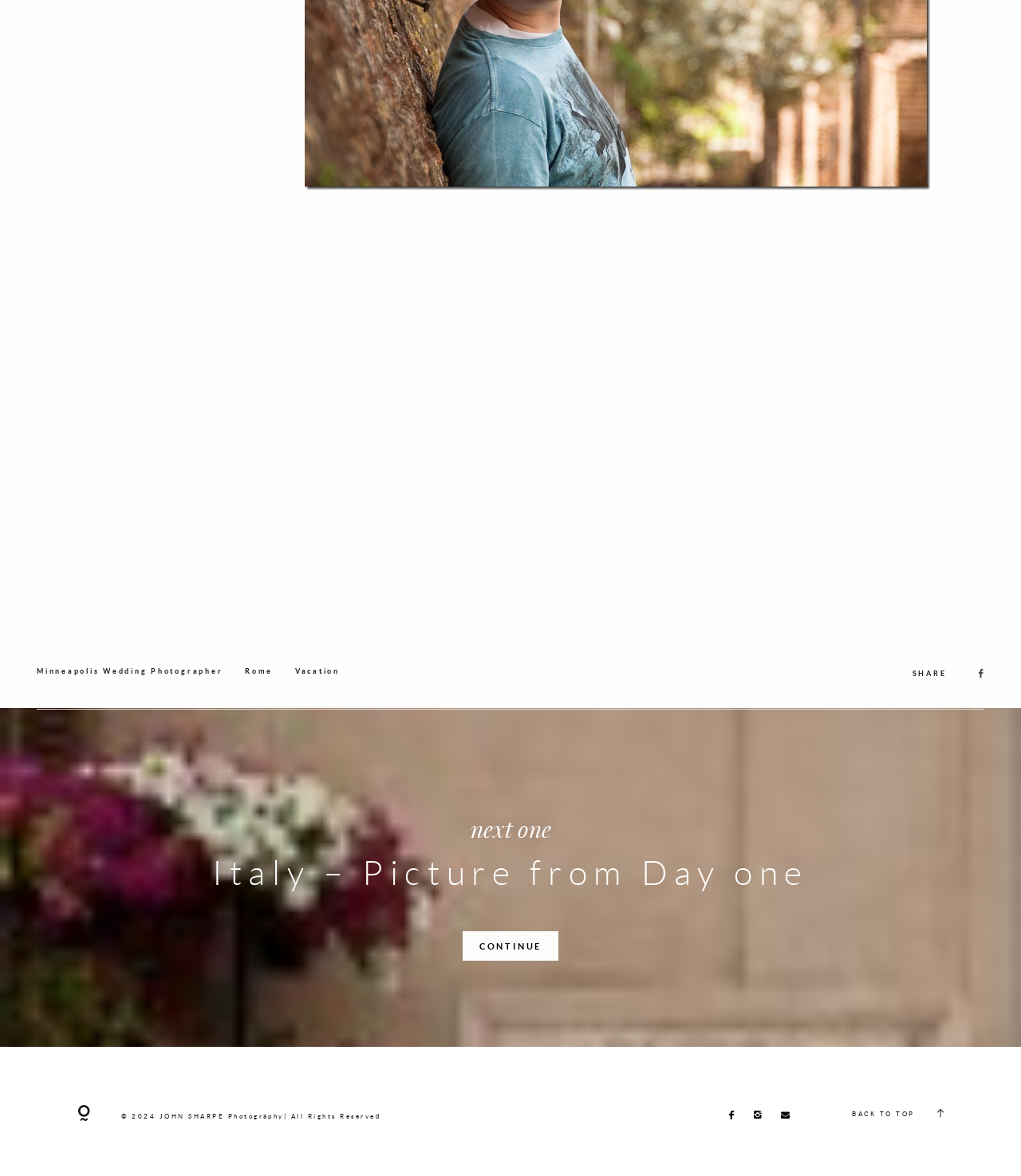Given the element description CONTINUE, predict the bounding box coordinates for the UI element in the webpage screenshot. The format should be (top-left x, top-left y, bottom-right x, bottom-right y), and the values should be between 0 and 1.

[0.453, 0.841, 0.547, 0.865]